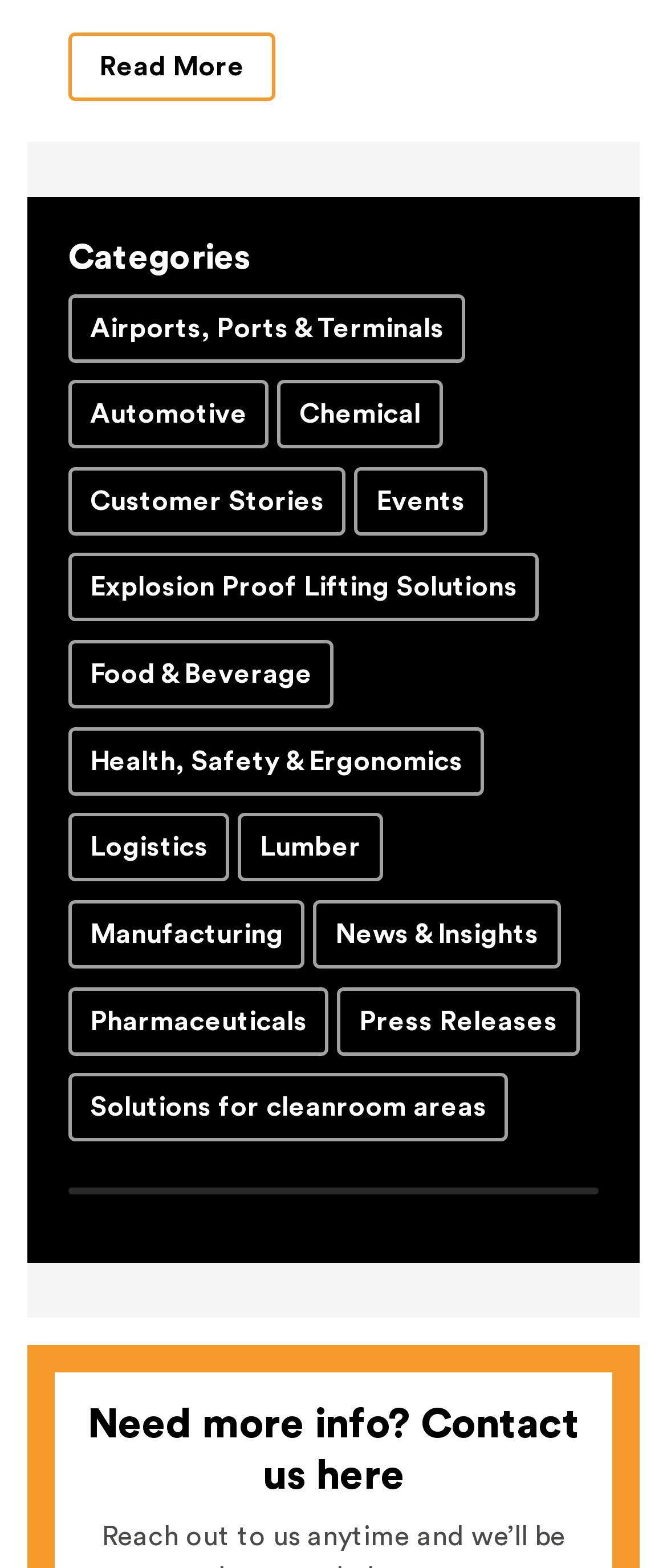Determine the bounding box for the HTML element described here: "title="Facebook"". The coordinates should be given as [left, top, right, bottom] with each number being a float between 0 and 1.

None